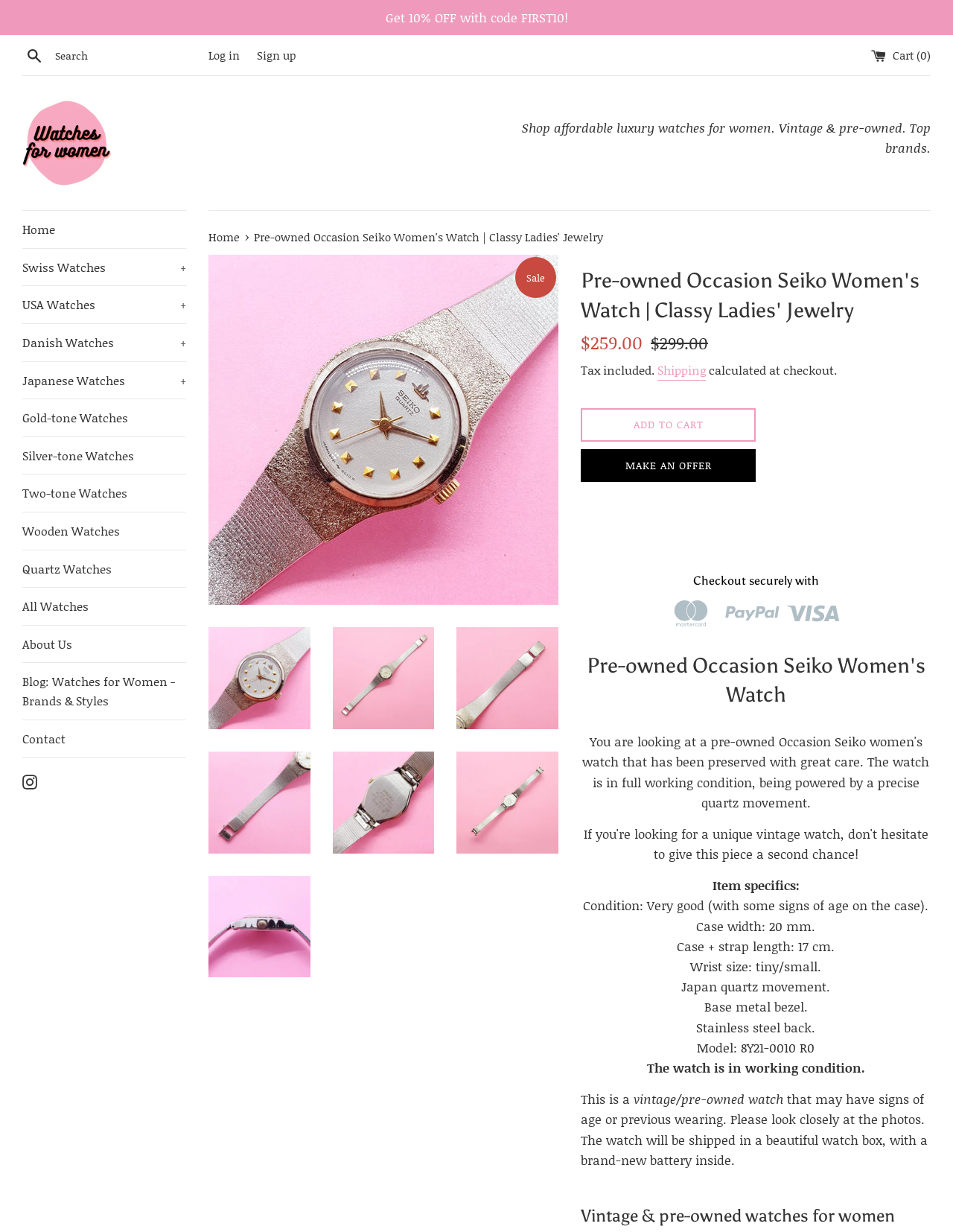What is the discount percentage?
Can you offer a detailed and complete answer to this question?

The discount percentage is obtained from the text 'Get 10% OFF with code FIRST10!' which is located at the top of the webpage.